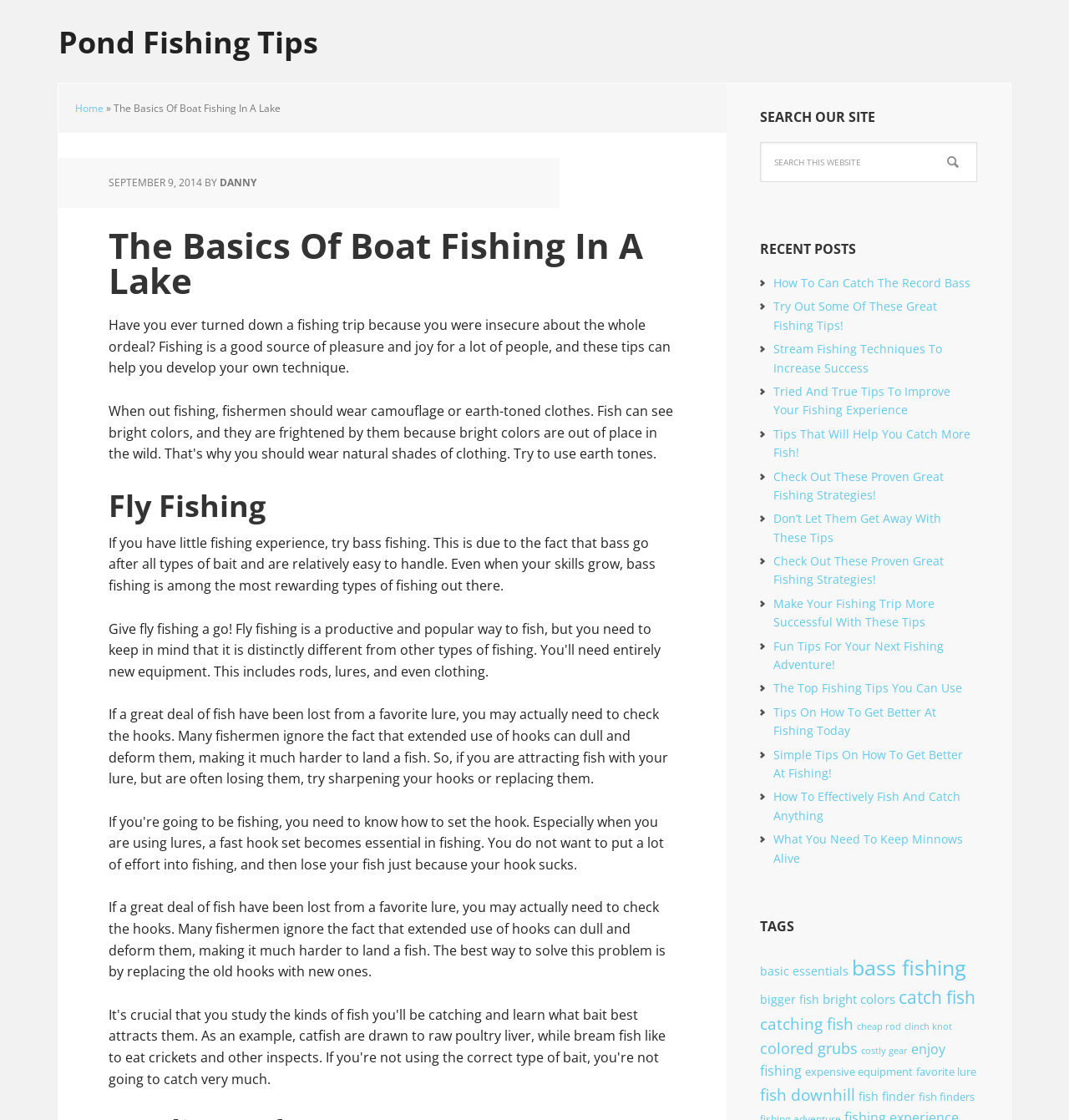Using the given element description, provide the bounding box coordinates (top-left x, top-left y, bottom-right x, bottom-right y) for the corresponding UI element in the screenshot: bright colors

[0.77, 0.885, 0.838, 0.9]